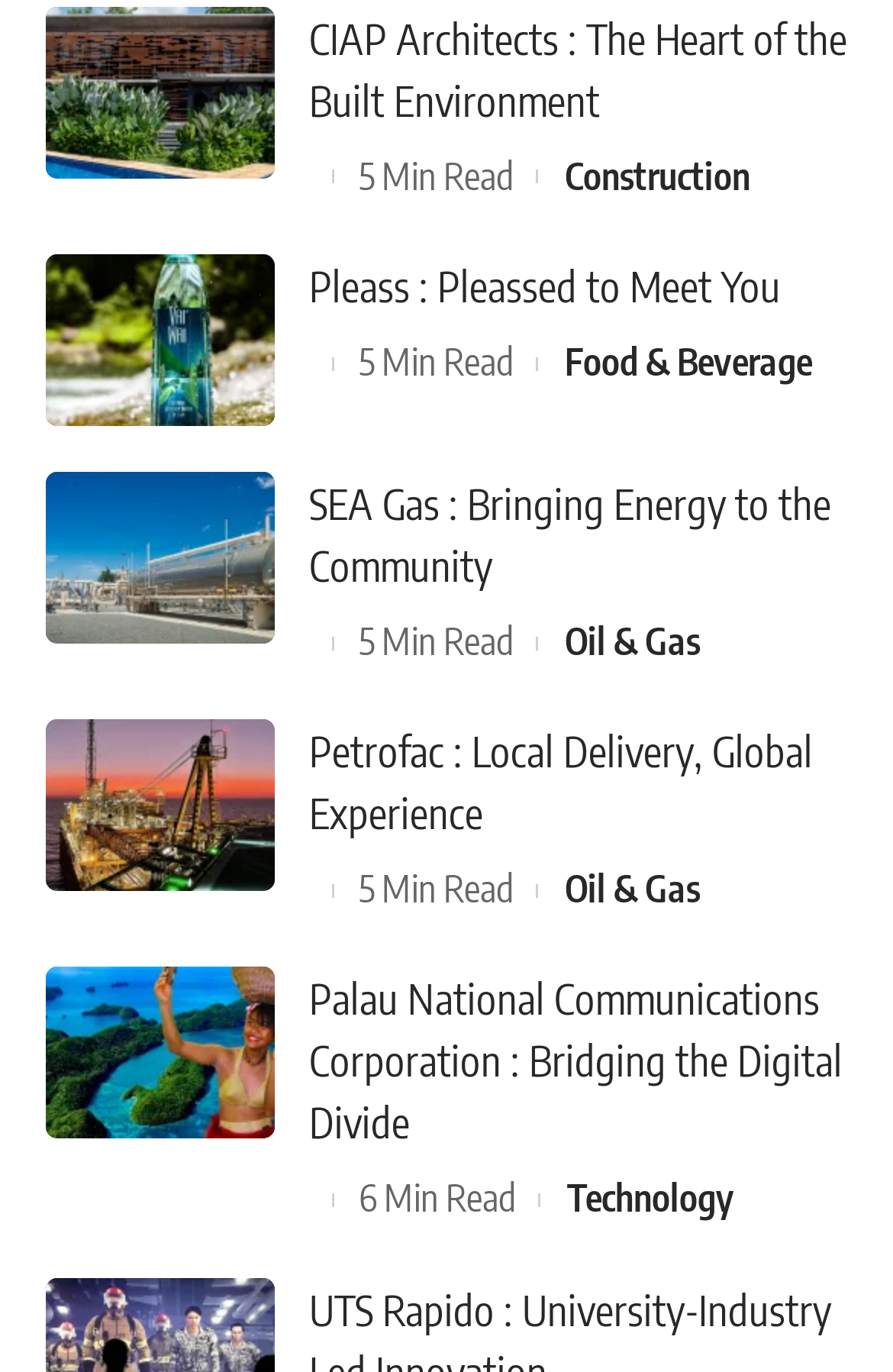Determine the bounding box coordinates of the element's region needed to click to follow the instruction: "Click on the link to CIAP Architects". Provide these coordinates as four float numbers between 0 and 1, formatted as [left, top, right, bottom].

[0.051, 0.005, 0.308, 0.13]